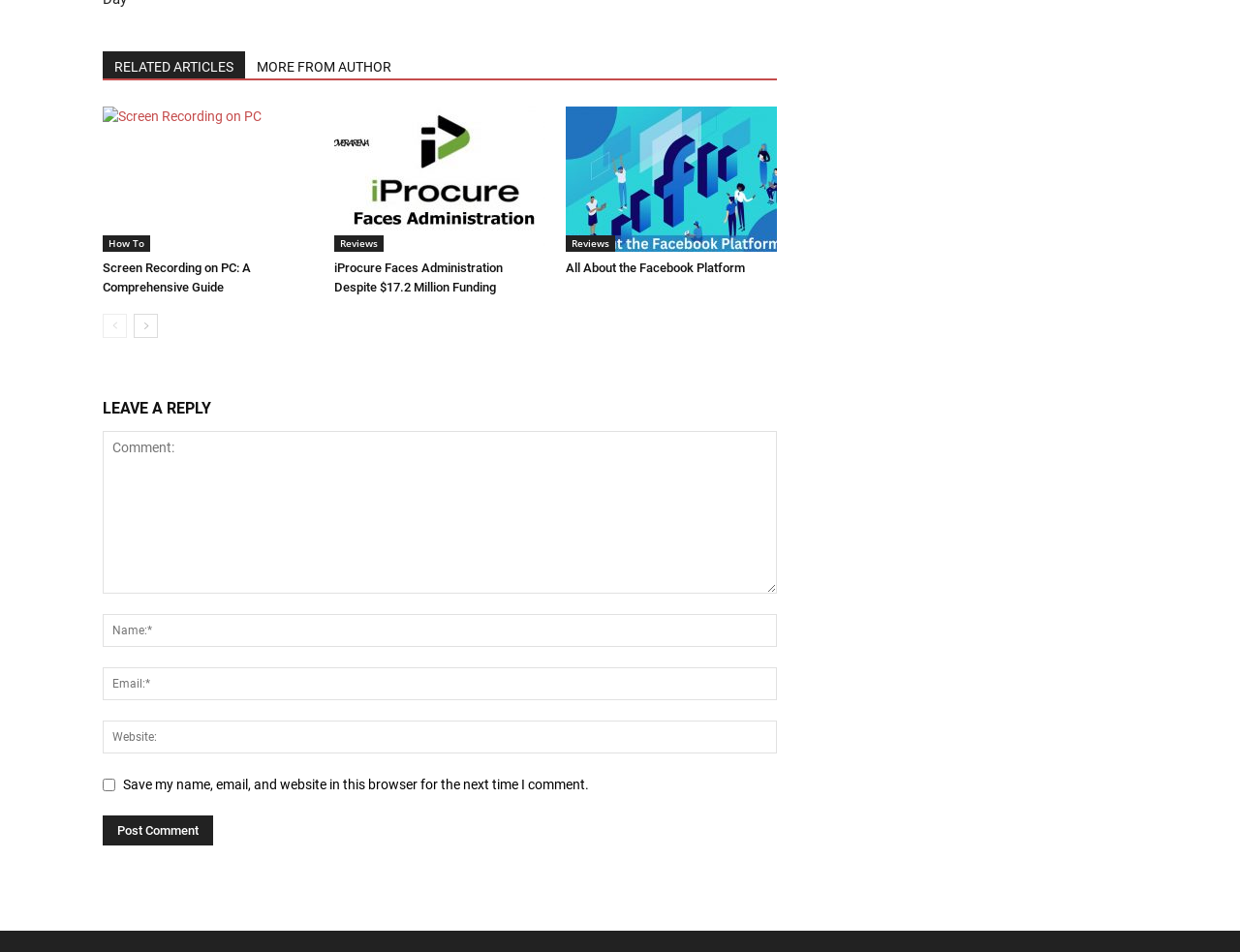Use one word or a short phrase to answer the question provided: 
How many textboxes are there in the comment section?

4